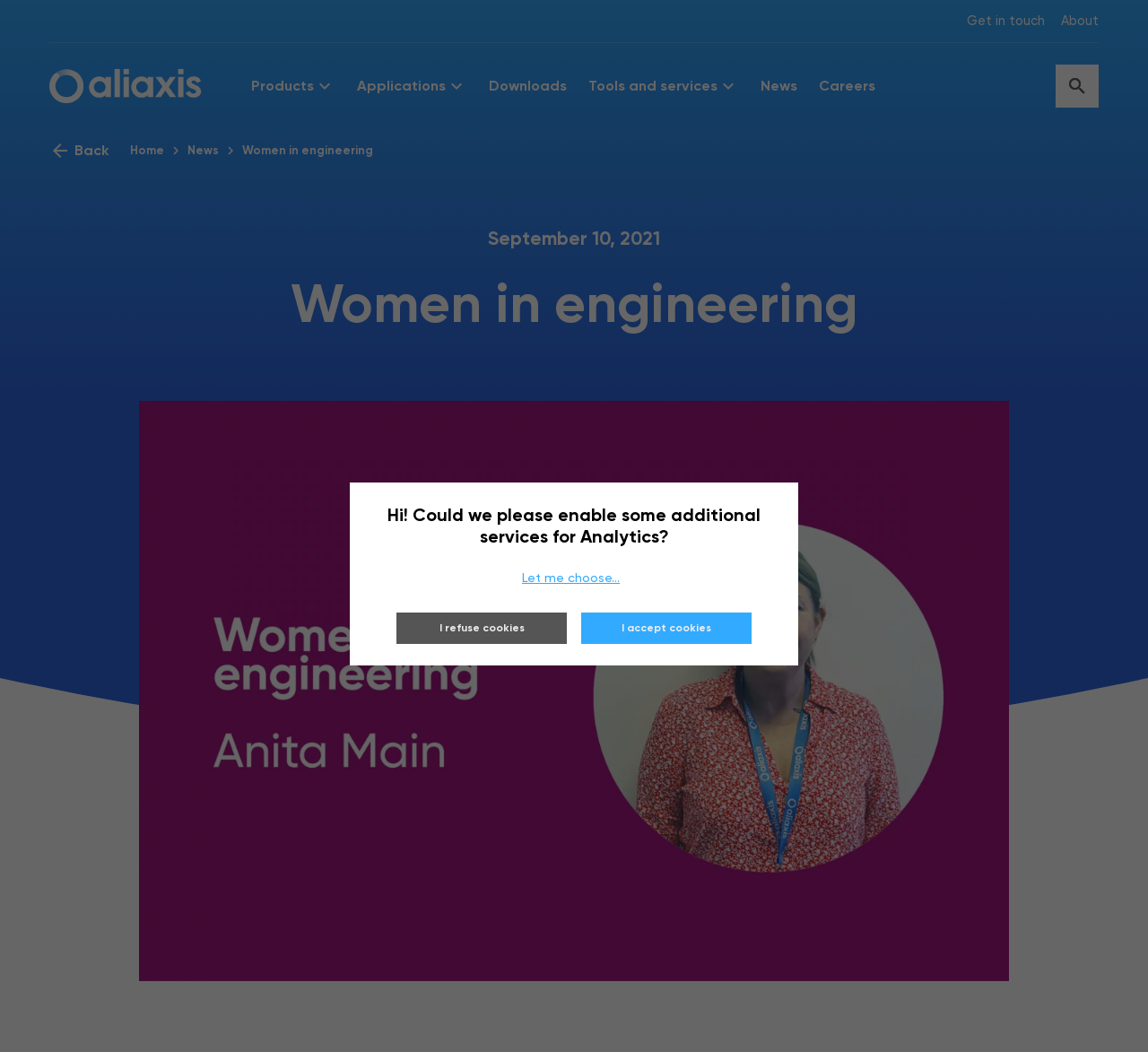Please identify the bounding box coordinates of the element I need to click to follow this instruction: "Explore Products".

[0.219, 0.069, 0.292, 0.095]